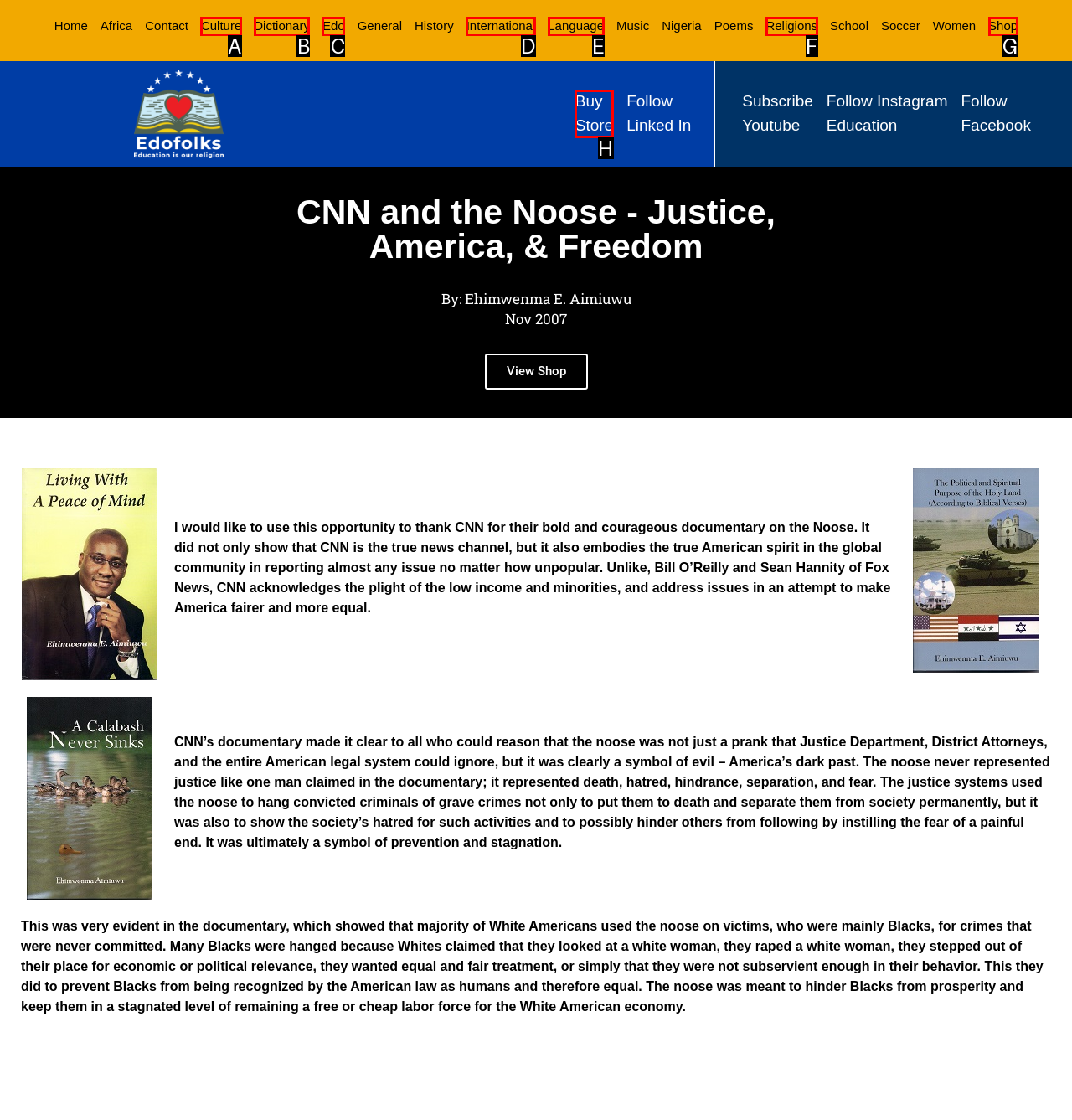Select the HTML element that corresponds to the description: Buy Store. Answer with the letter of the matching option directly from the choices given.

H